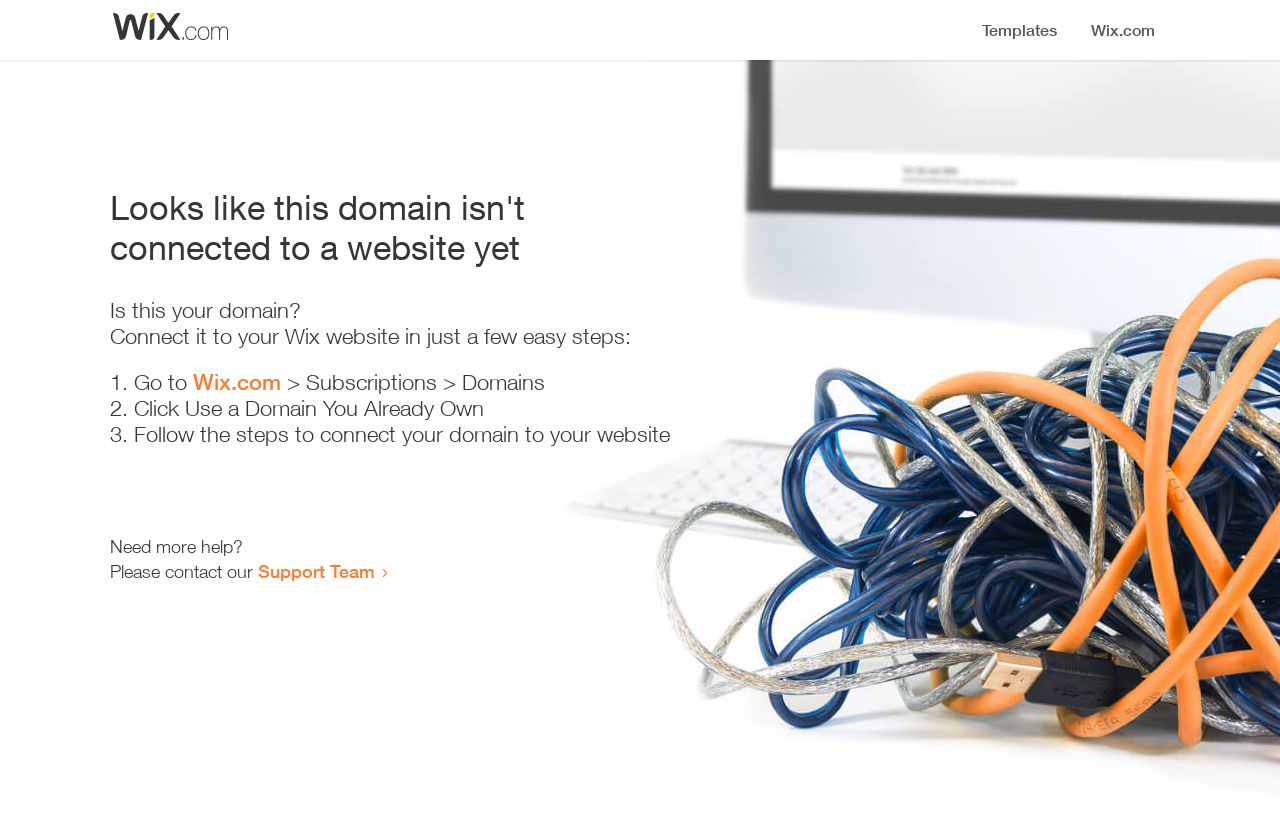How many steps are required to connect the domain to a website?
Use the information from the screenshot to give a comprehensive response to the question.

The webpage provides a list of steps to connect the domain to a website, which includes 3 list markers, indicating that 3 steps are required.